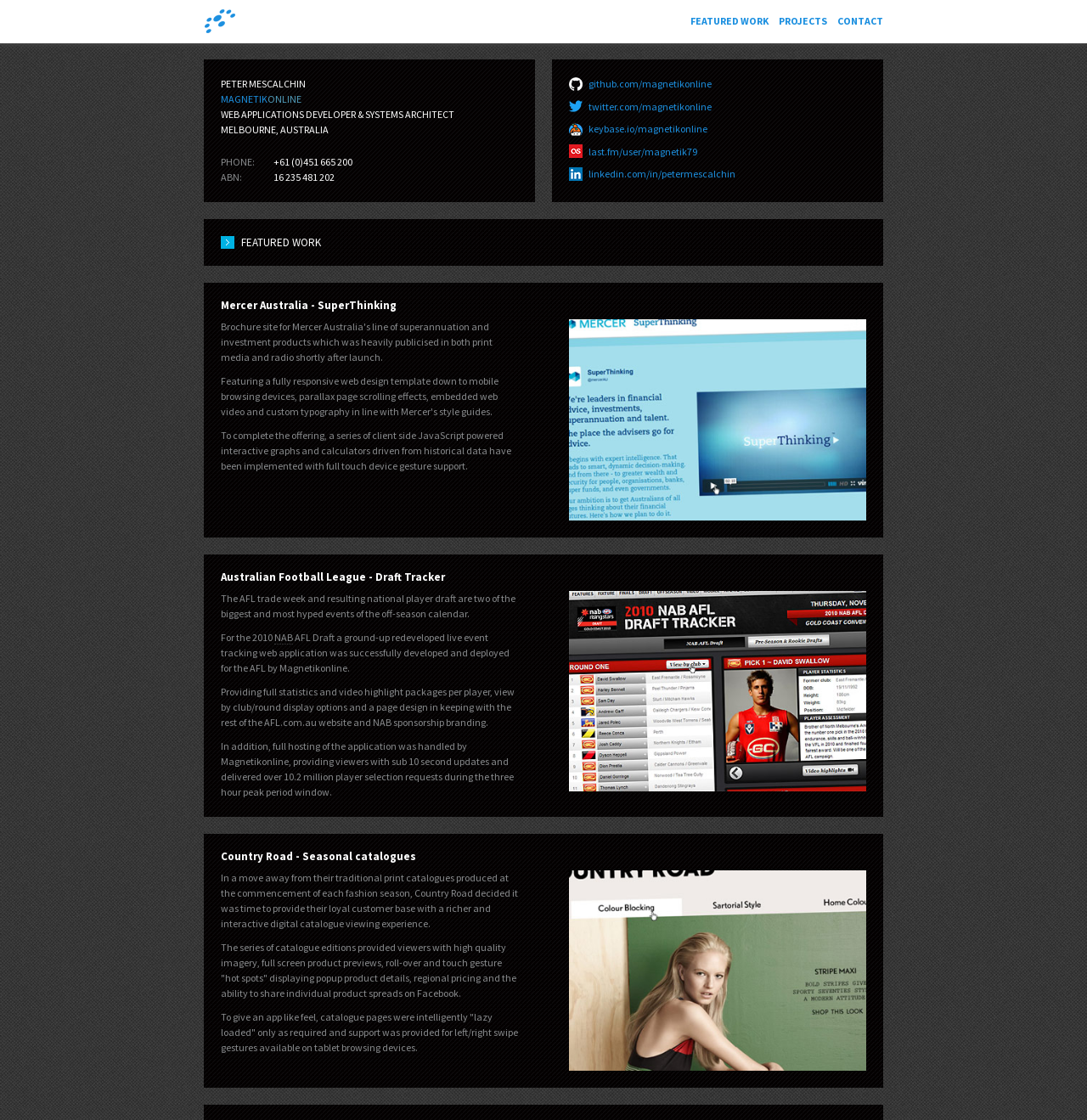Please determine the bounding box coordinates of the area that needs to be clicked to complete this task: 'Check out Magnetikonline's GitHub profile'. The coordinates must be four float numbers between 0 and 1, formatted as [left, top, right, bottom].

[0.541, 0.069, 0.655, 0.08]